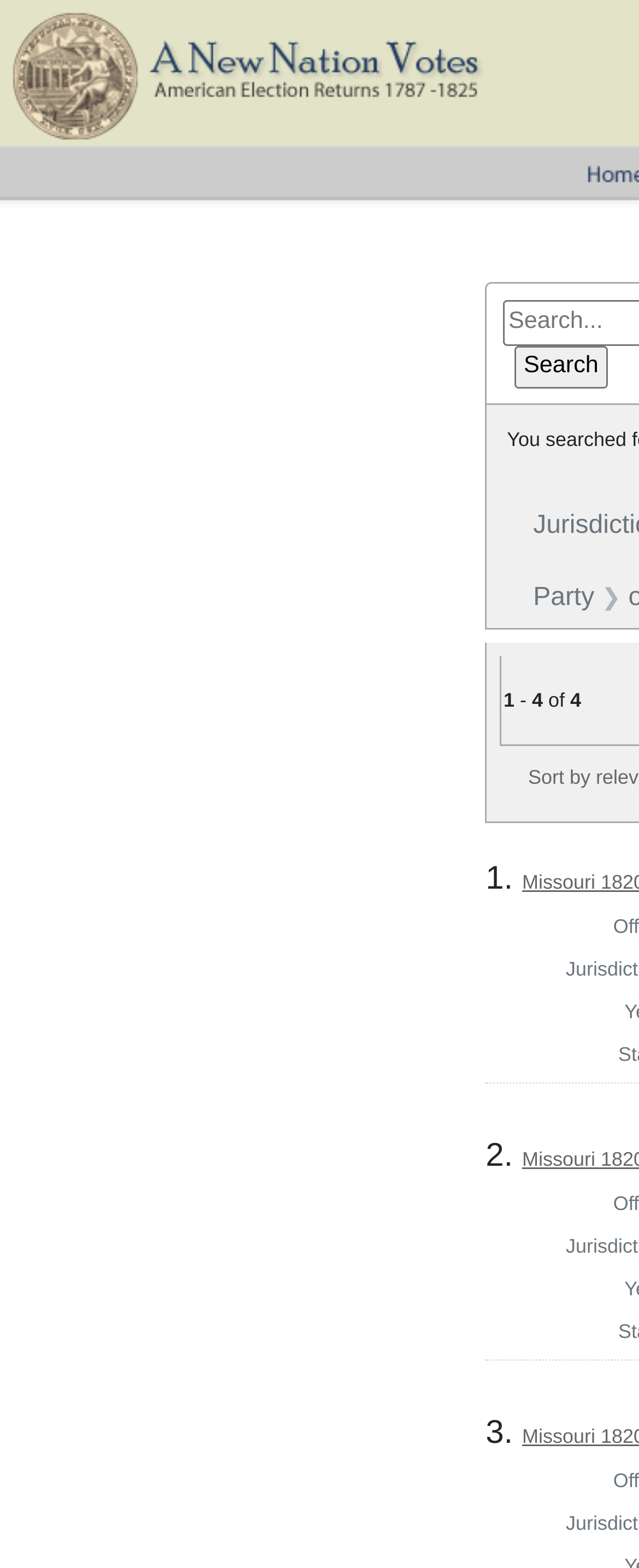How many items are being referred to?
Give a one-word or short phrase answer based on the image.

4